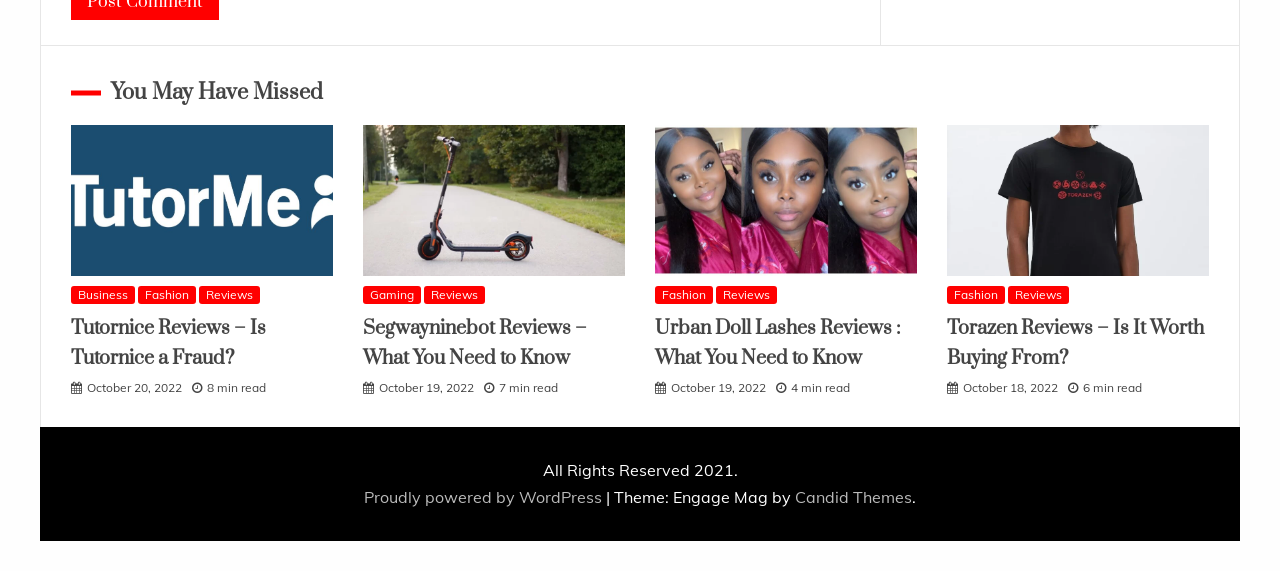What is the category of the 'Tutornice Reviews' article?
From the details in the image, provide a complete and detailed answer to the question.

The category of the 'Tutornice Reviews' article can be determined by looking at the link 'Reviews' located next to the link 'Tutornice Reviews' with a bounding box of [0.155, 0.5, 0.203, 0.532]. This suggests that the article belongs to the 'Reviews' category.